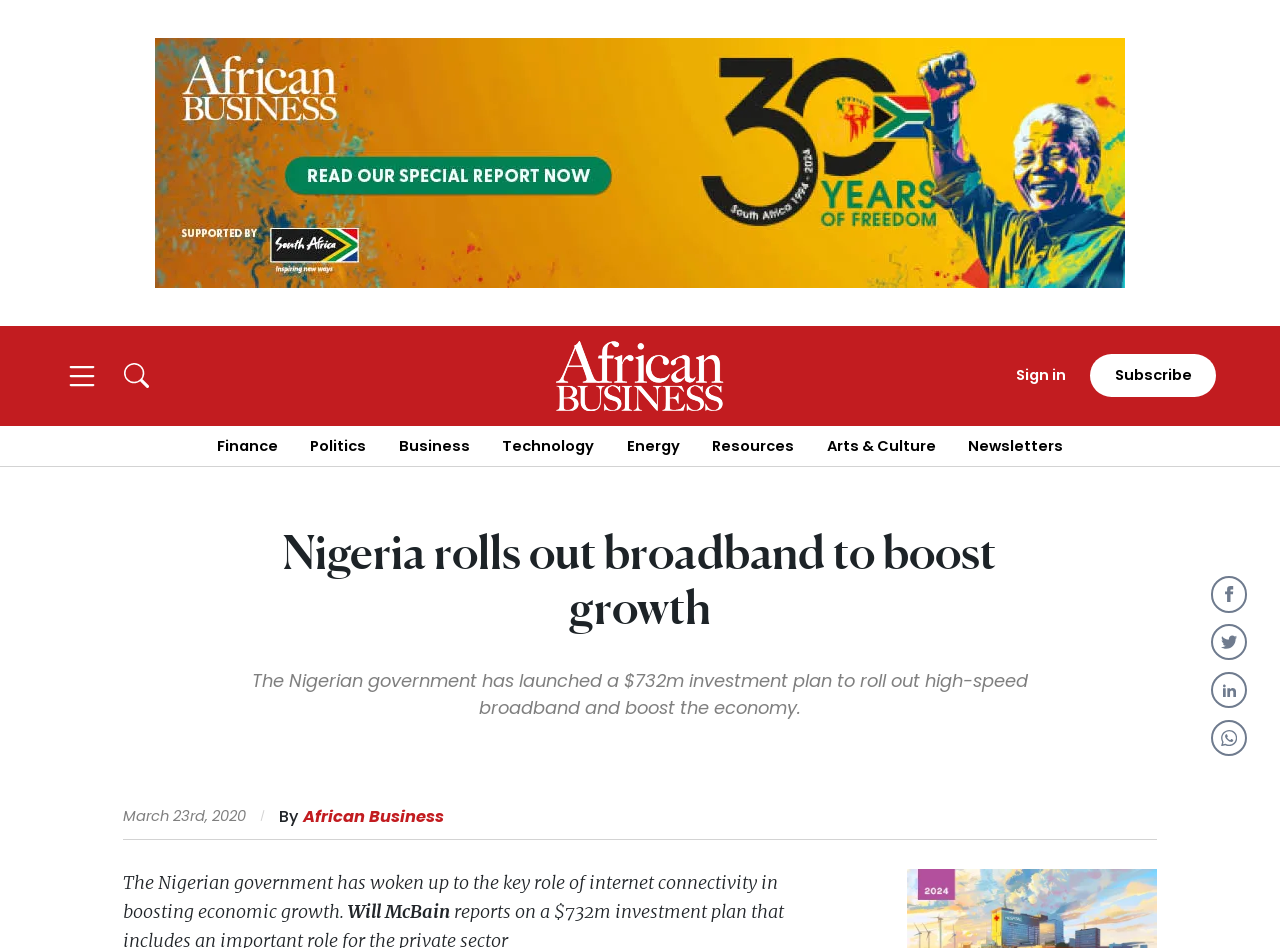Determine the bounding box coordinates of the clickable region to carry out the instruction: "Click on the 'Sign in with Google' link".

[0.204, 0.844, 0.493, 0.887]